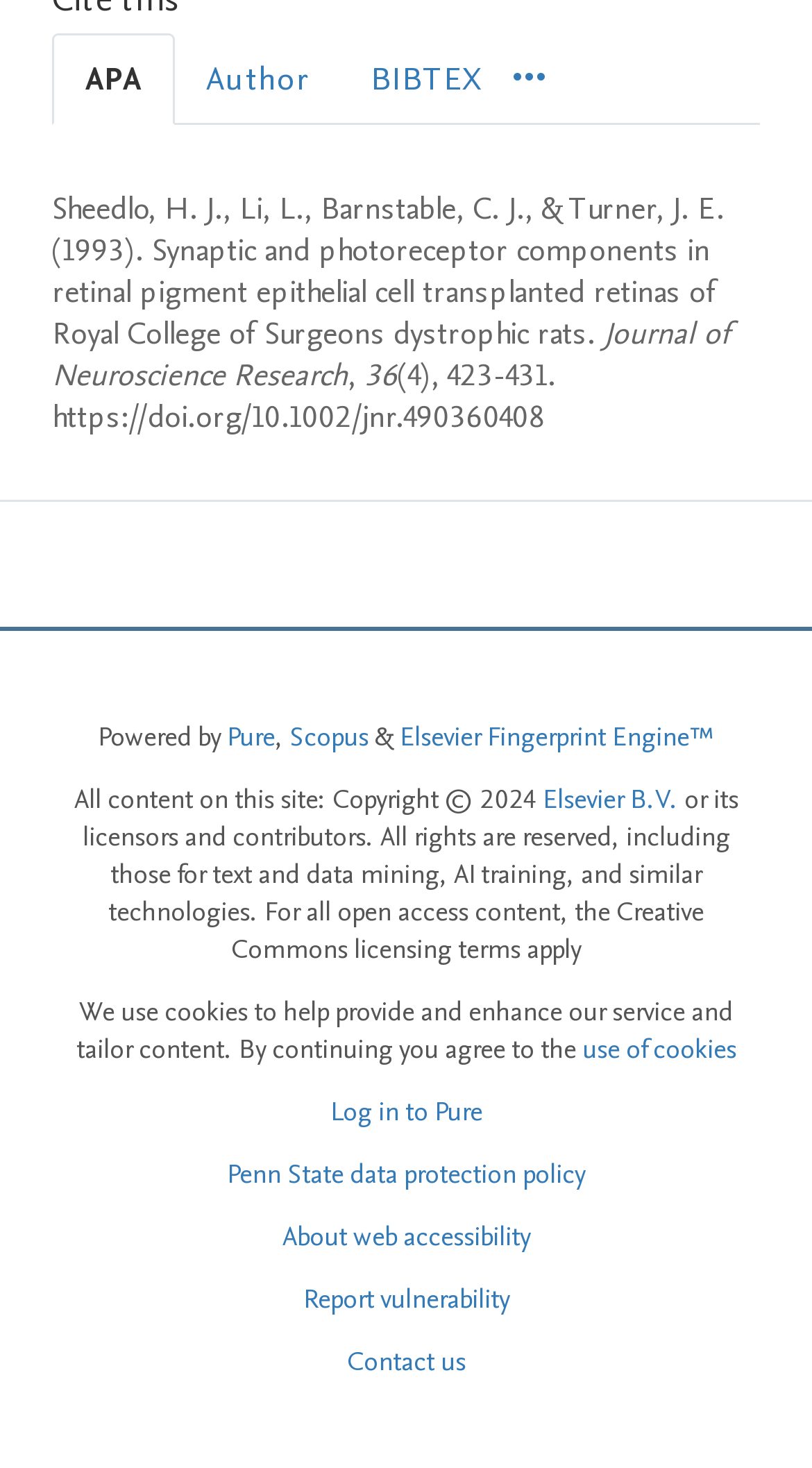Utilize the information from the image to answer the question in detail:
What is the journal name of the cited paper?

I found the answer by looking at the tabpanel with the label 'APA' and finding the StaticText element that contains the journal name, which is 'Journal of Neuroscience Research'.